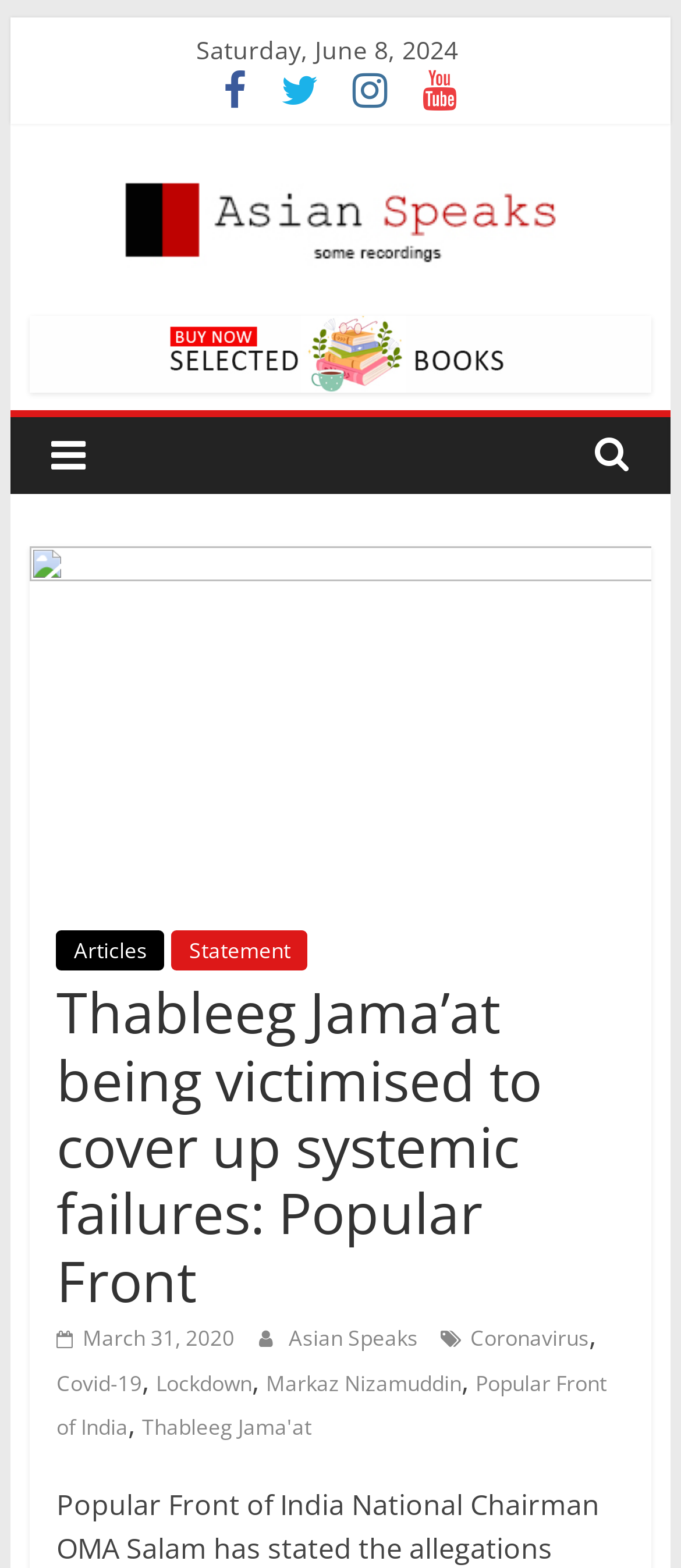Highlight the bounding box coordinates of the region I should click on to meet the following instruction: "Click on the 'Thableeg Jama'at' link".

[0.208, 0.901, 0.457, 0.92]